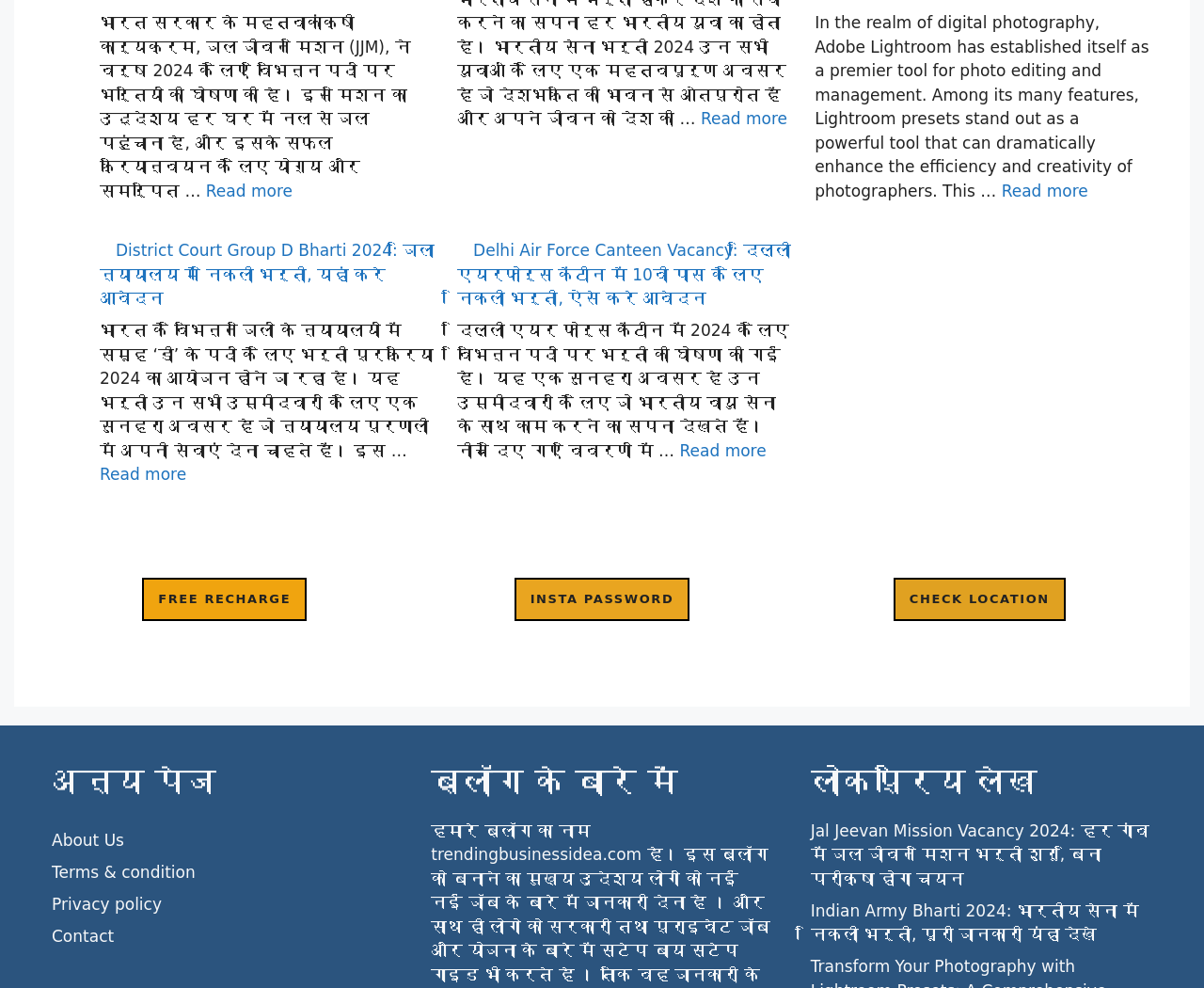Identify the bounding box for the UI element specified in this description: "Terms & condition". The coordinates must be four float numbers between 0 and 1, formatted as [left, top, right, bottom].

[0.043, 0.873, 0.162, 0.892]